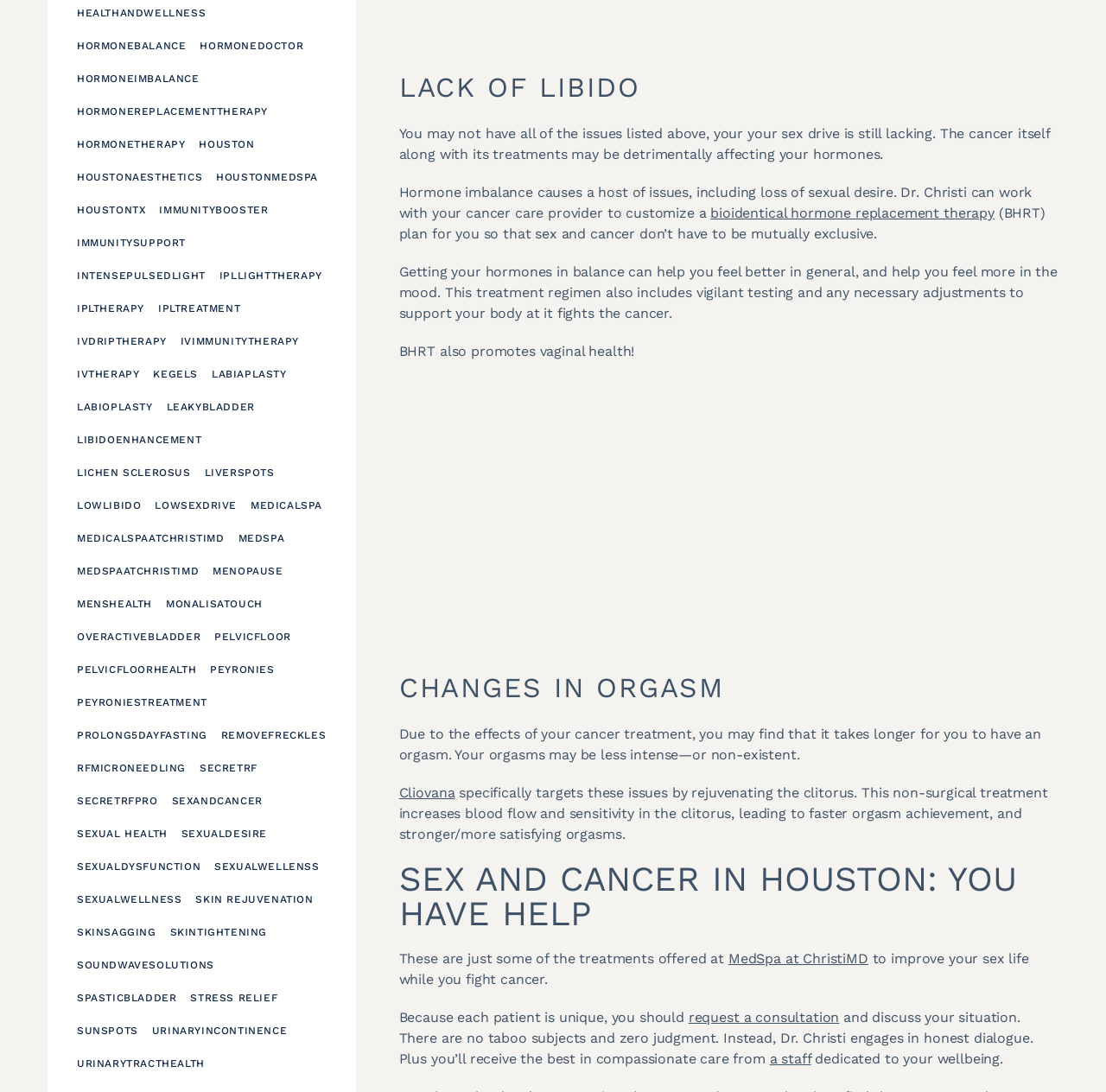From the element description sexual health, predict the bounding box coordinates of the UI element. The coordinates must be specified in the format (top-left x, top-left y, bottom-right x, bottom-right y) and should be within the 0 to 1 range.

[0.063, 0.755, 0.158, 0.772]